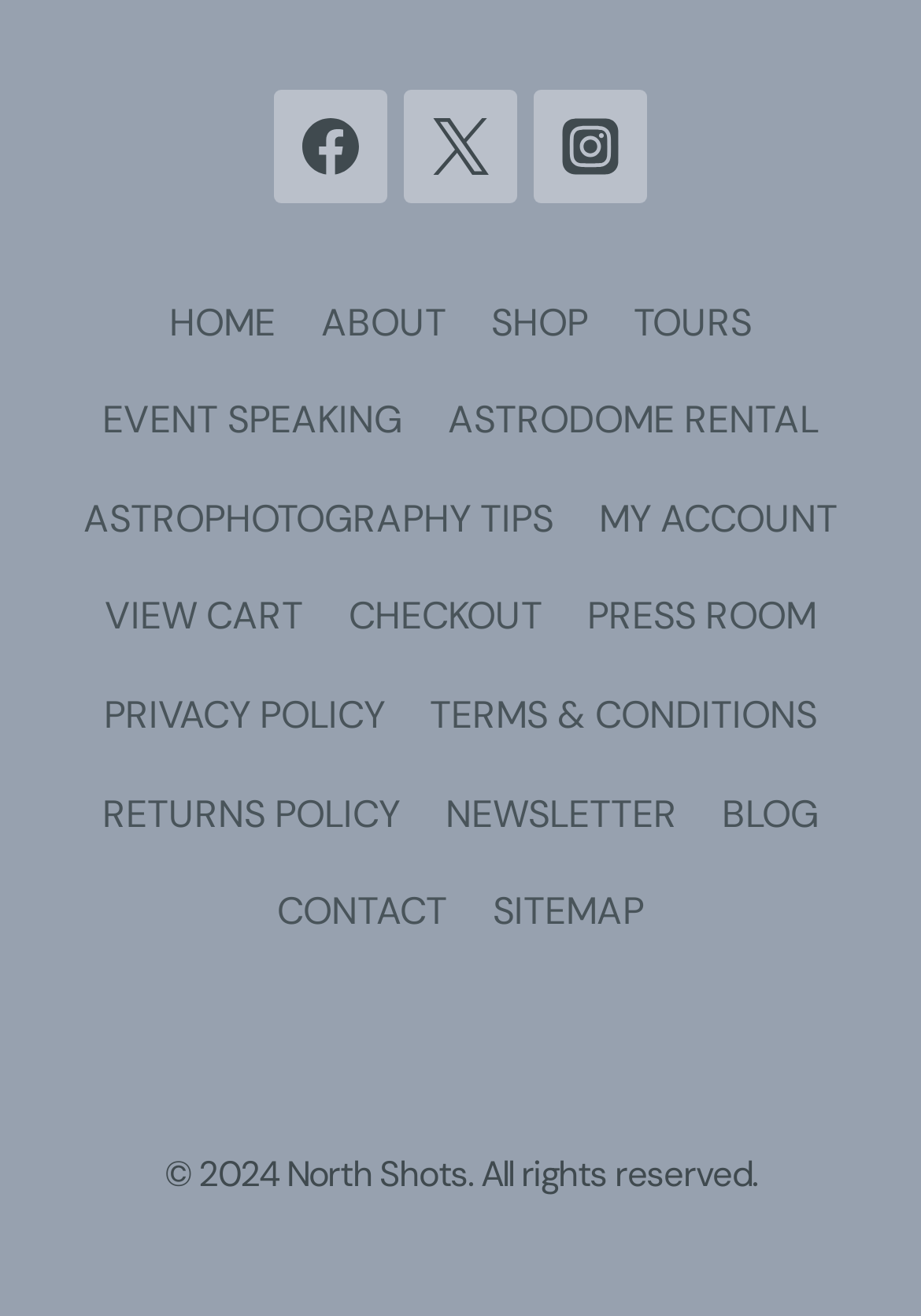What is the last item in the footer navigation?
Give a one-word or short phrase answer based on the image.

Sitemap